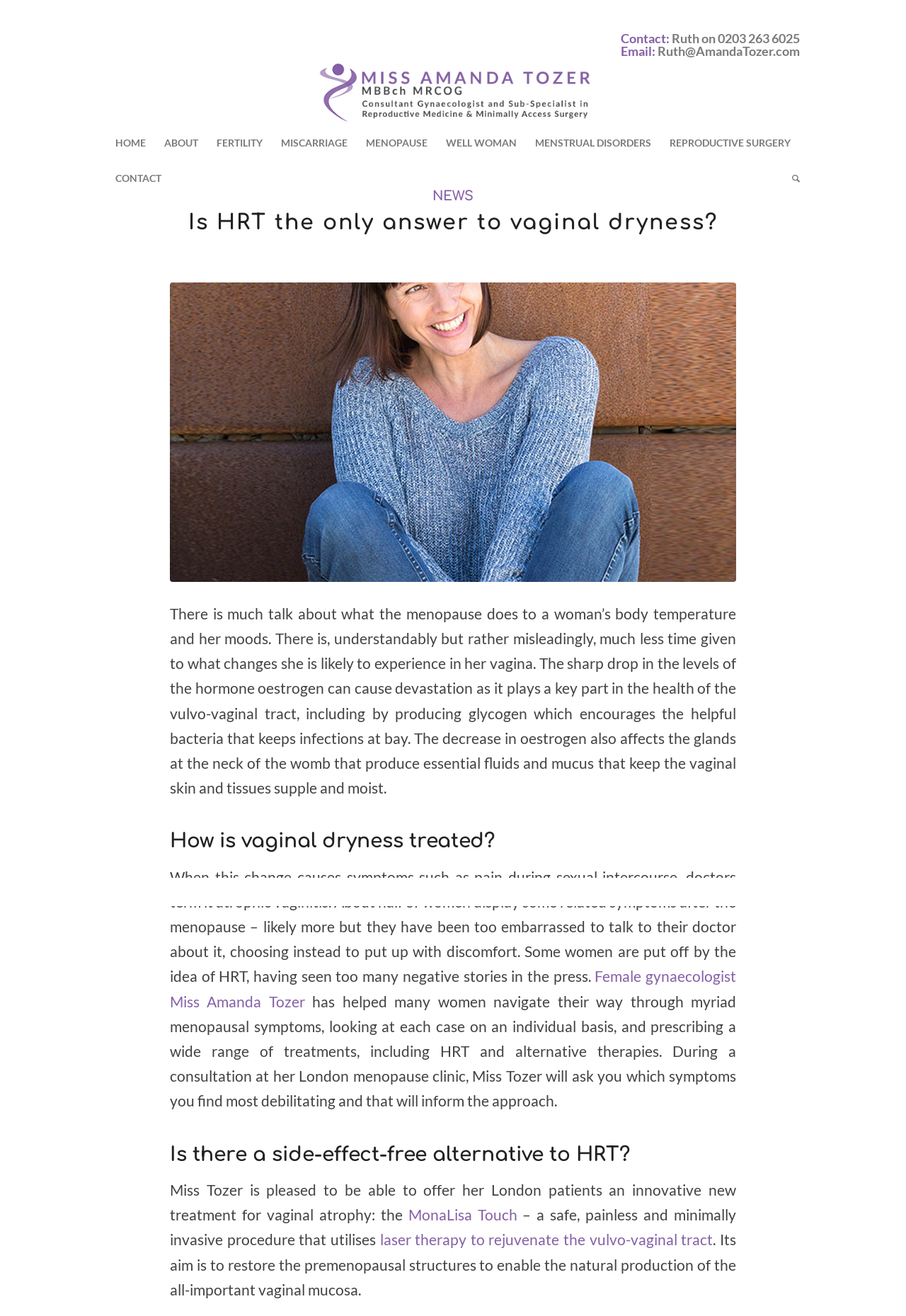What is the purpose of the glands at the neck of the womb?
Based on the image, answer the question with a single word or brief phrase.

Produce essential fluids and mucus